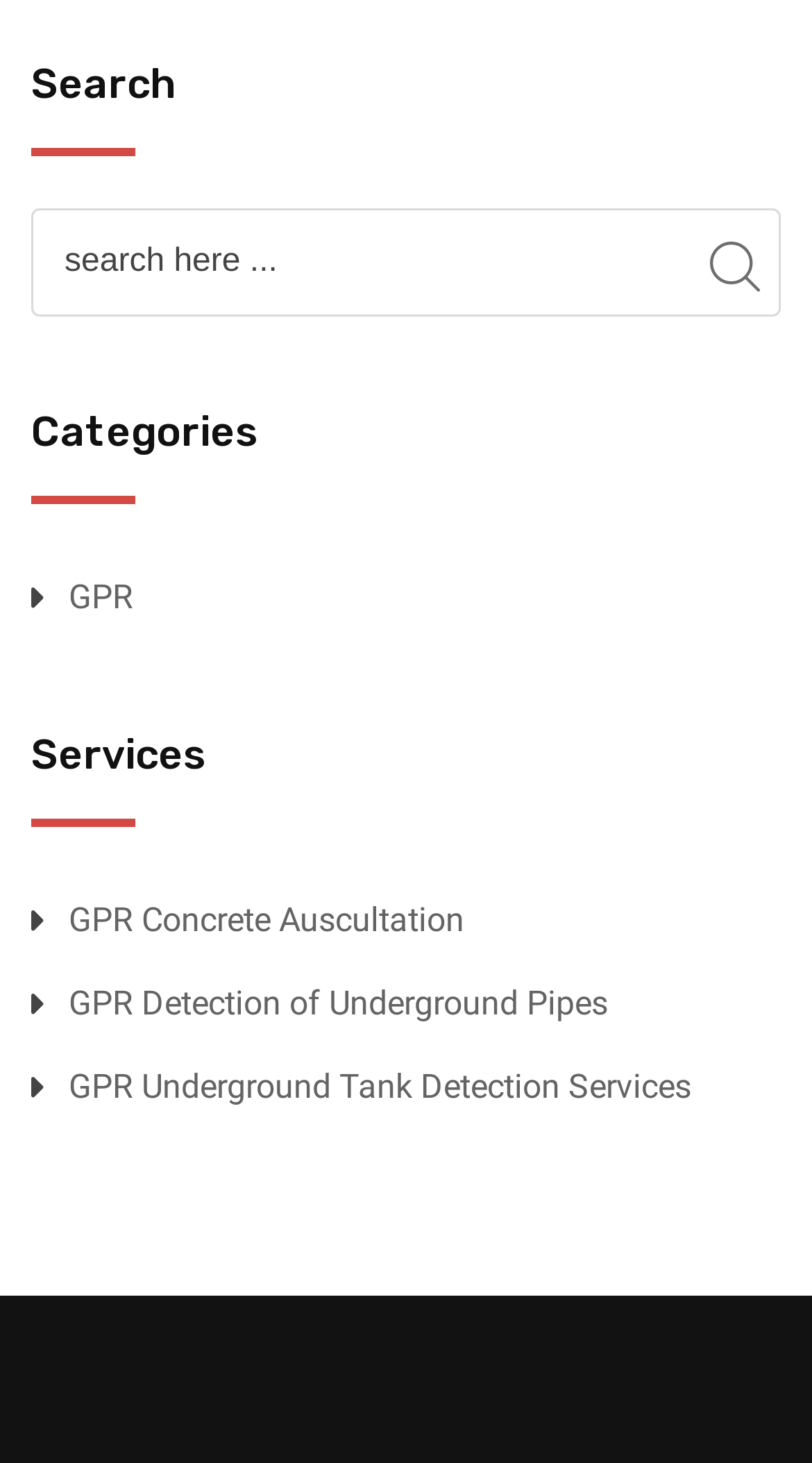Look at the image and write a detailed answer to the question: 
What is the purpose of the textbox?

The textbox is located next to a search button, and it has a placeholder text 'Search here...'. This suggests that the textbox is used for searching something on the website.